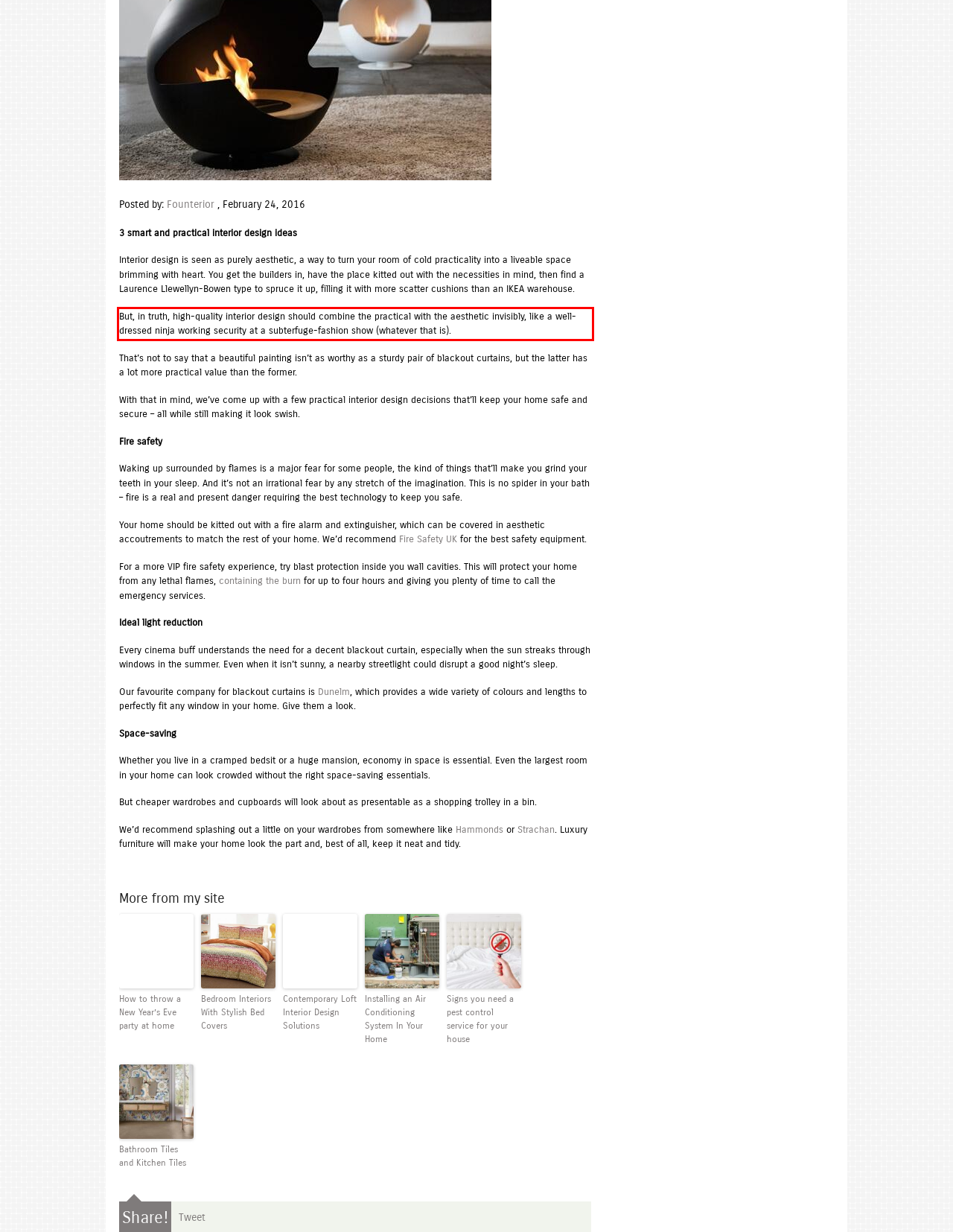Given a webpage screenshot, locate the red bounding box and extract the text content found inside it.

But, in truth, high-quality interior design should combine the practical with the aesthetic invisibly, like a well-dressed ninja working security at a subterfuge-fashion show (whatever that is).